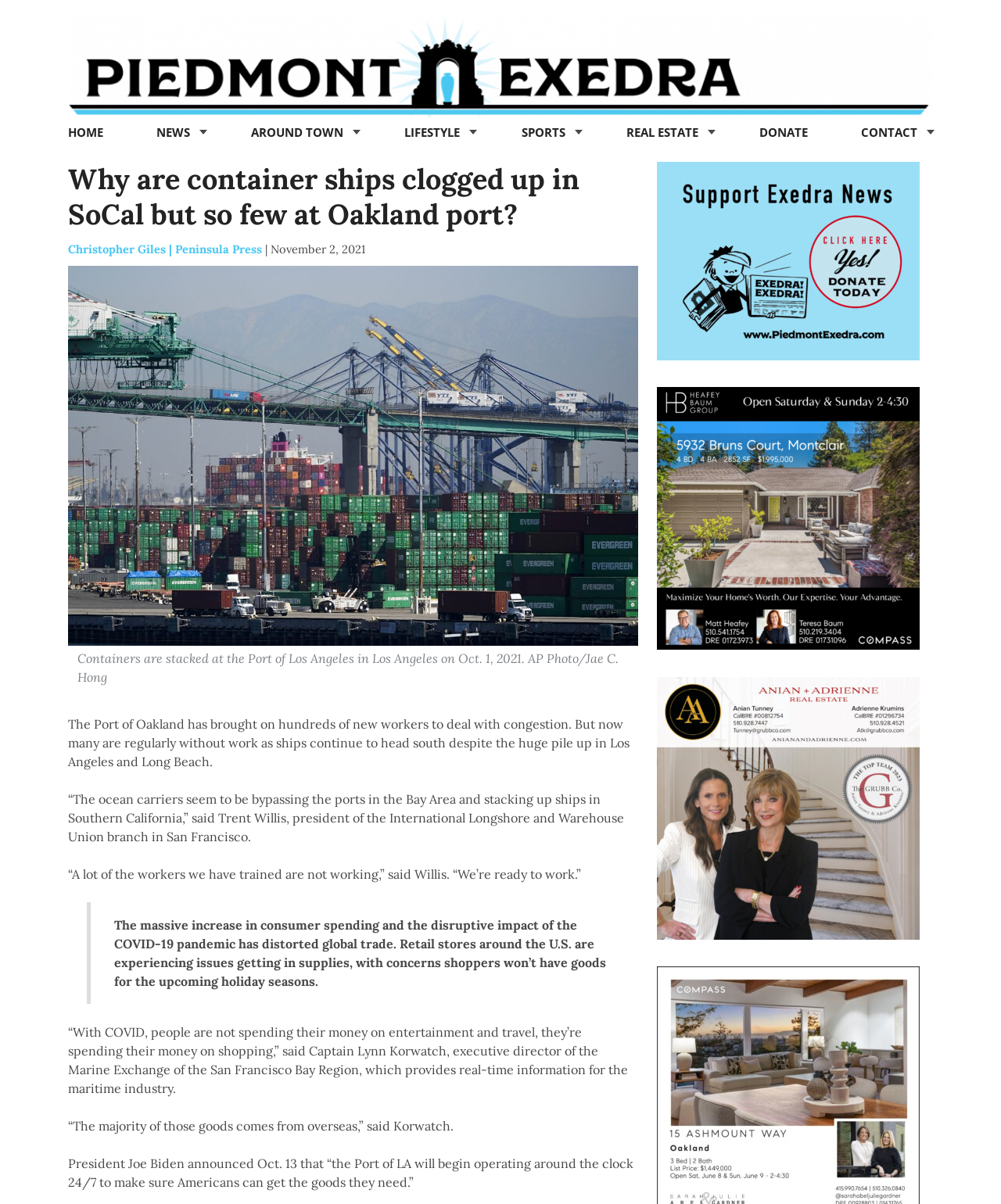Locate the bounding box coordinates of the clickable area to execute the instruction: "check sports news". Provide the coordinates as four float numbers between 0 and 1, represented as [left, top, right, bottom].

[0.513, 0.096, 0.58, 0.122]